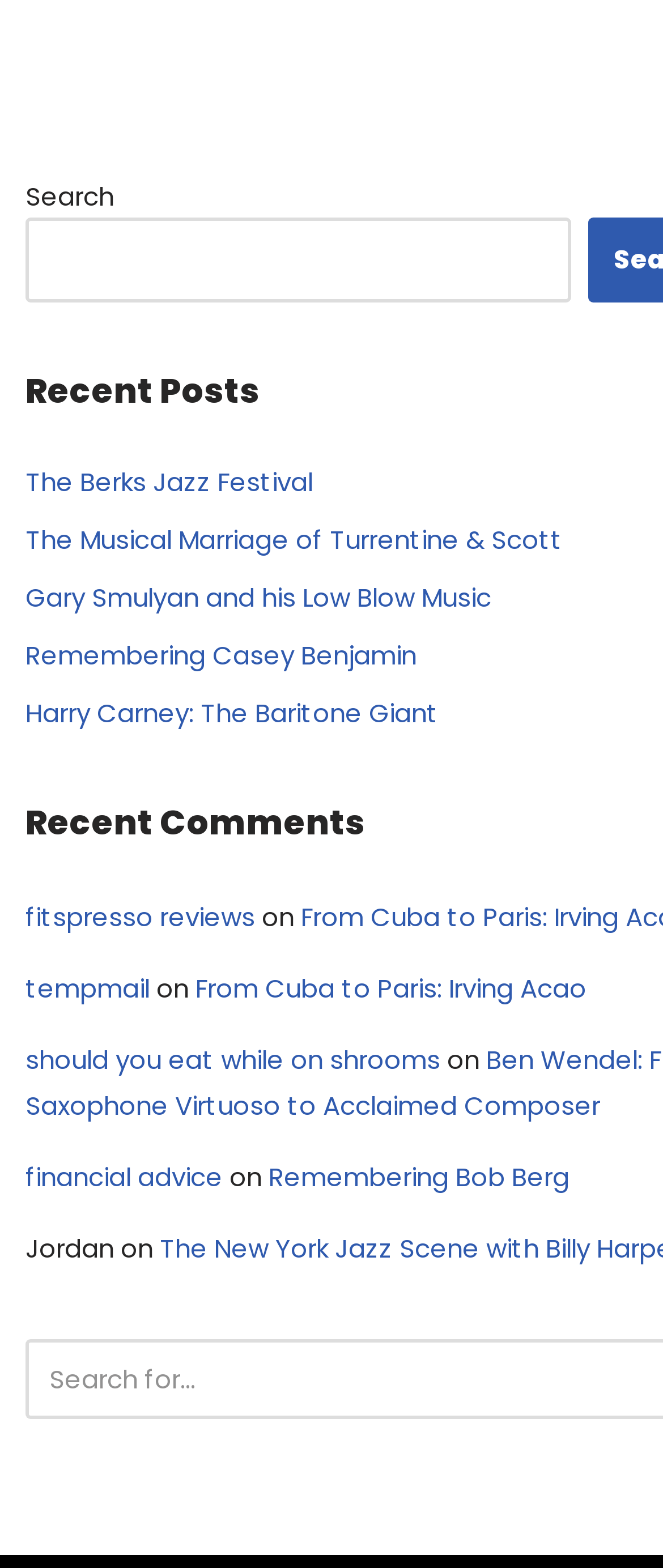Specify the bounding box coordinates for the region that must be clicked to perform the given instruction: "Check fitspresso reviews".

[0.038, 0.573, 0.385, 0.596]